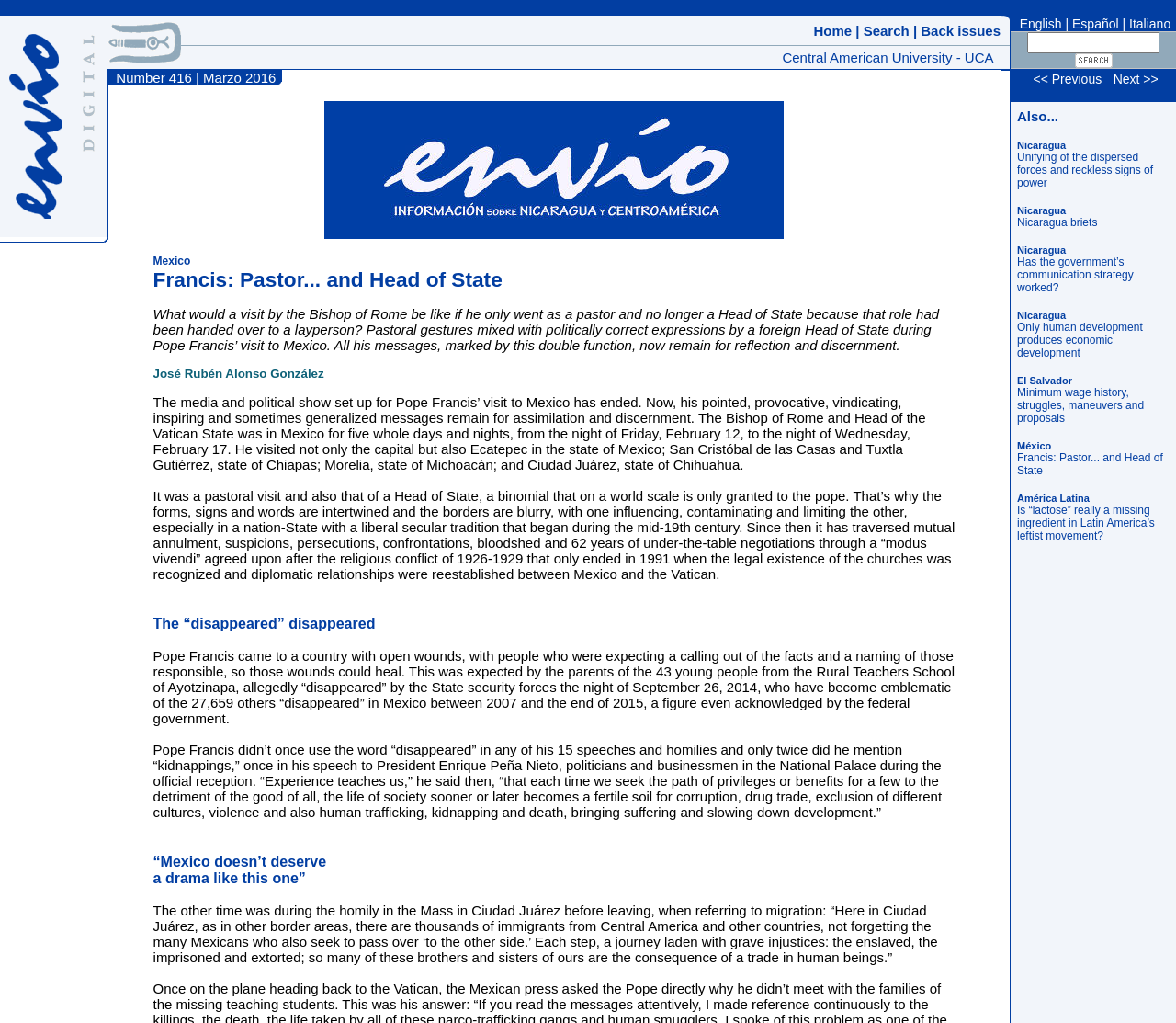Respond to the question below with a single word or phrase:
What is the name of the university mentioned in the article?

Central American University - UCA